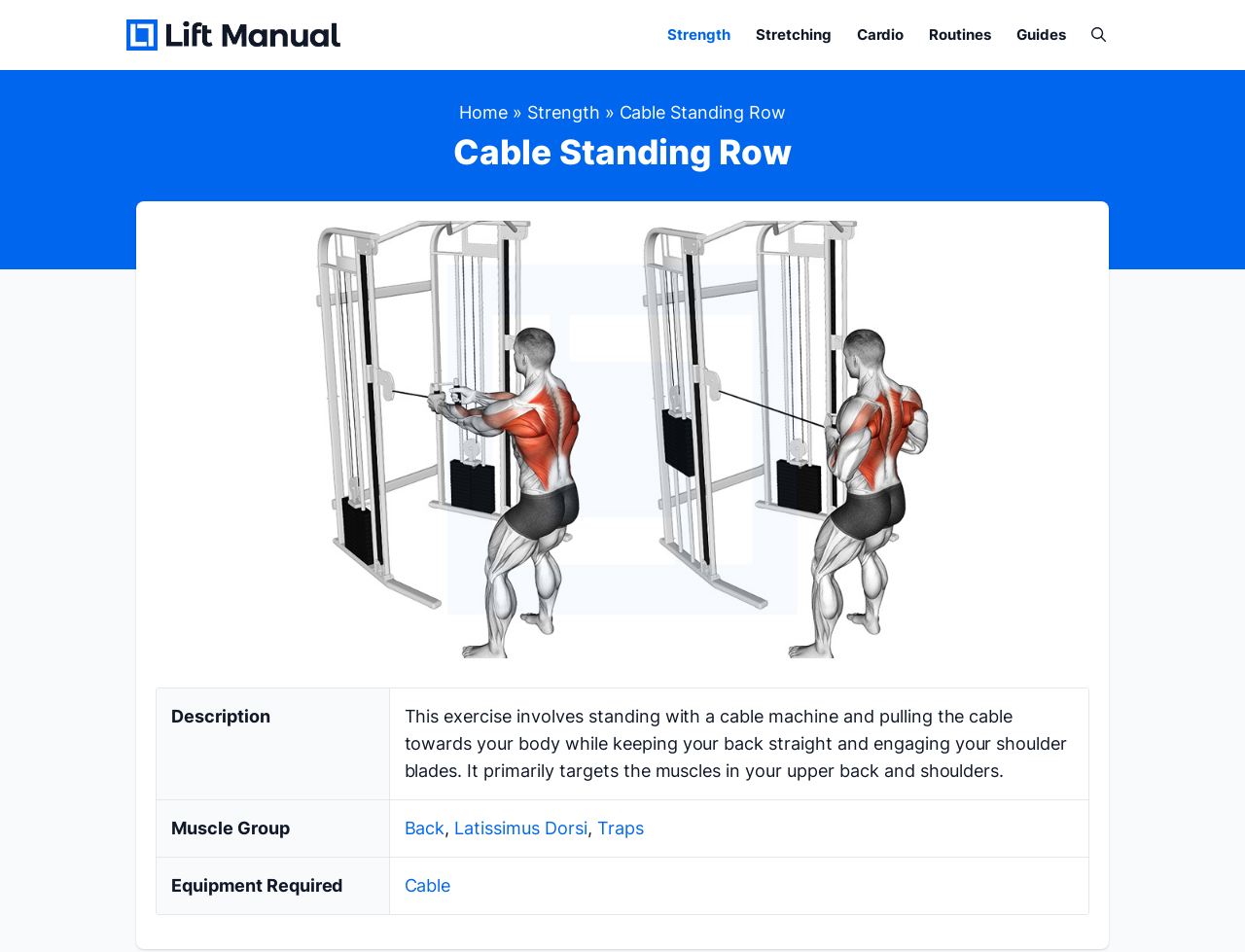What exercise is described on this webpage?
Look at the webpage screenshot and answer the question with a detailed explanation.

I determined the answer by looking at the heading element 'Cable Standing Row' and the StaticText element 'Cable Standing Row' which suggests that the webpage is describing this specific exercise.